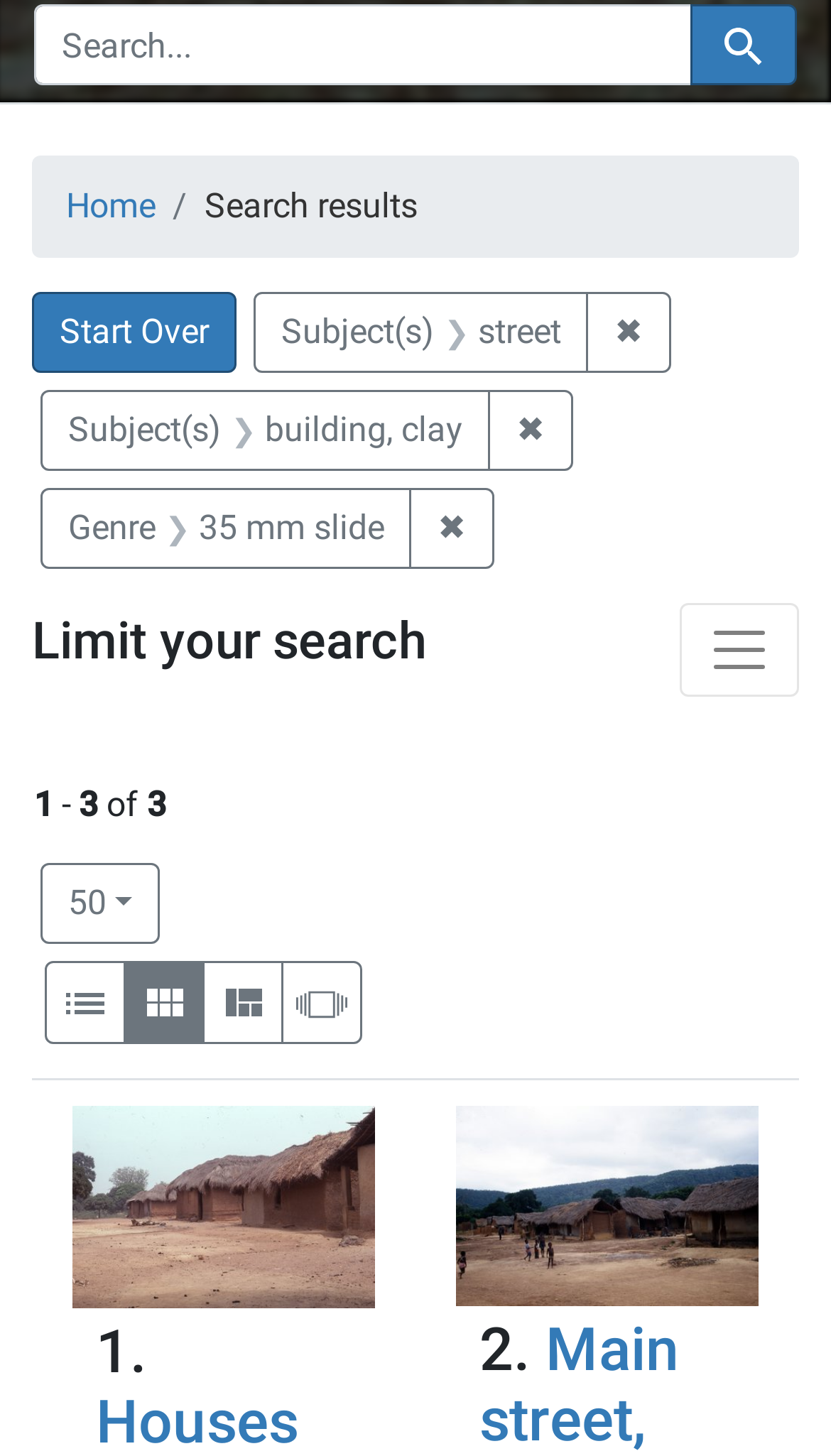Find the bounding box of the UI element described as: "50 per page per page". The bounding box coordinates should be given as four float values between 0 and 1, i.e., [left, top, right, bottom].

[0.049, 0.593, 0.193, 0.649]